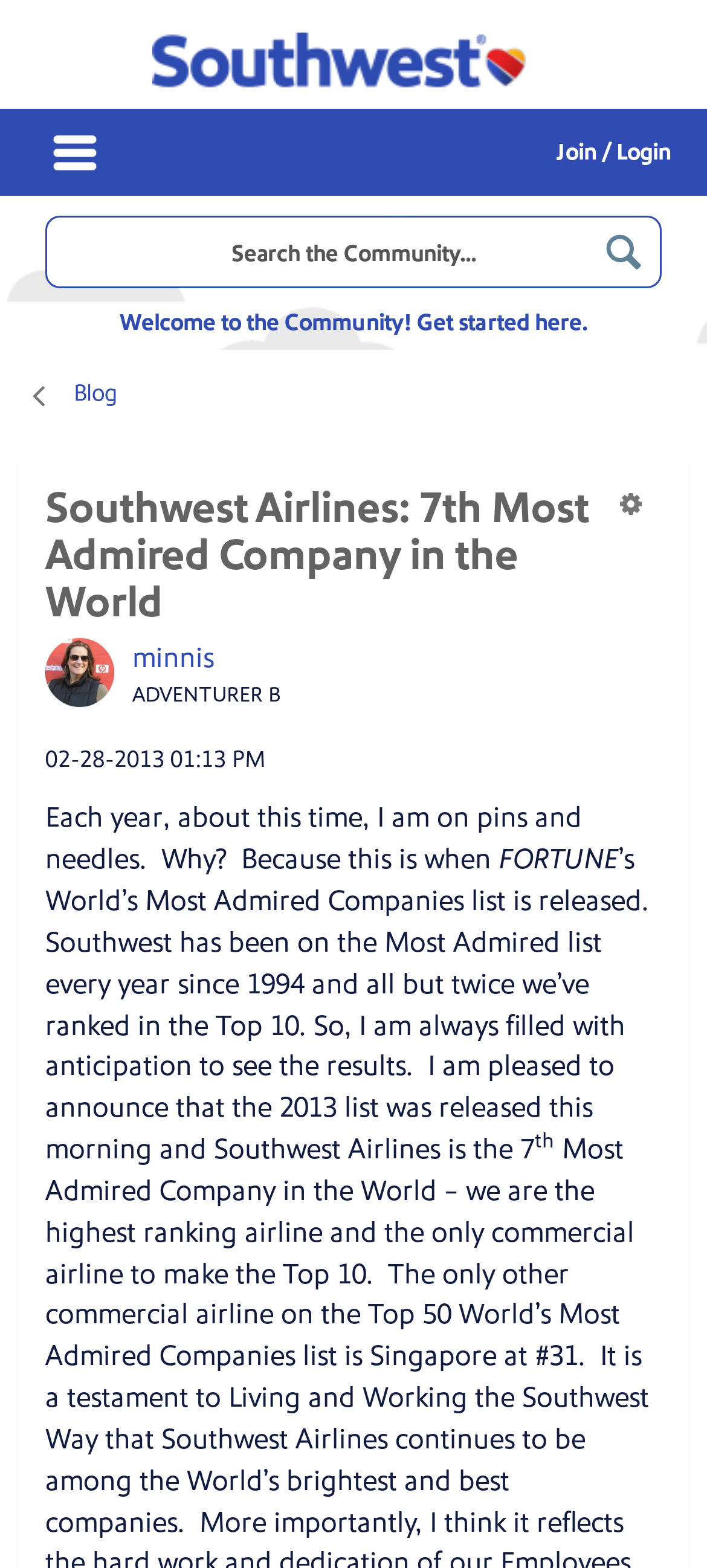Find and generate the main title of the webpage.

Southwest Airlines Community